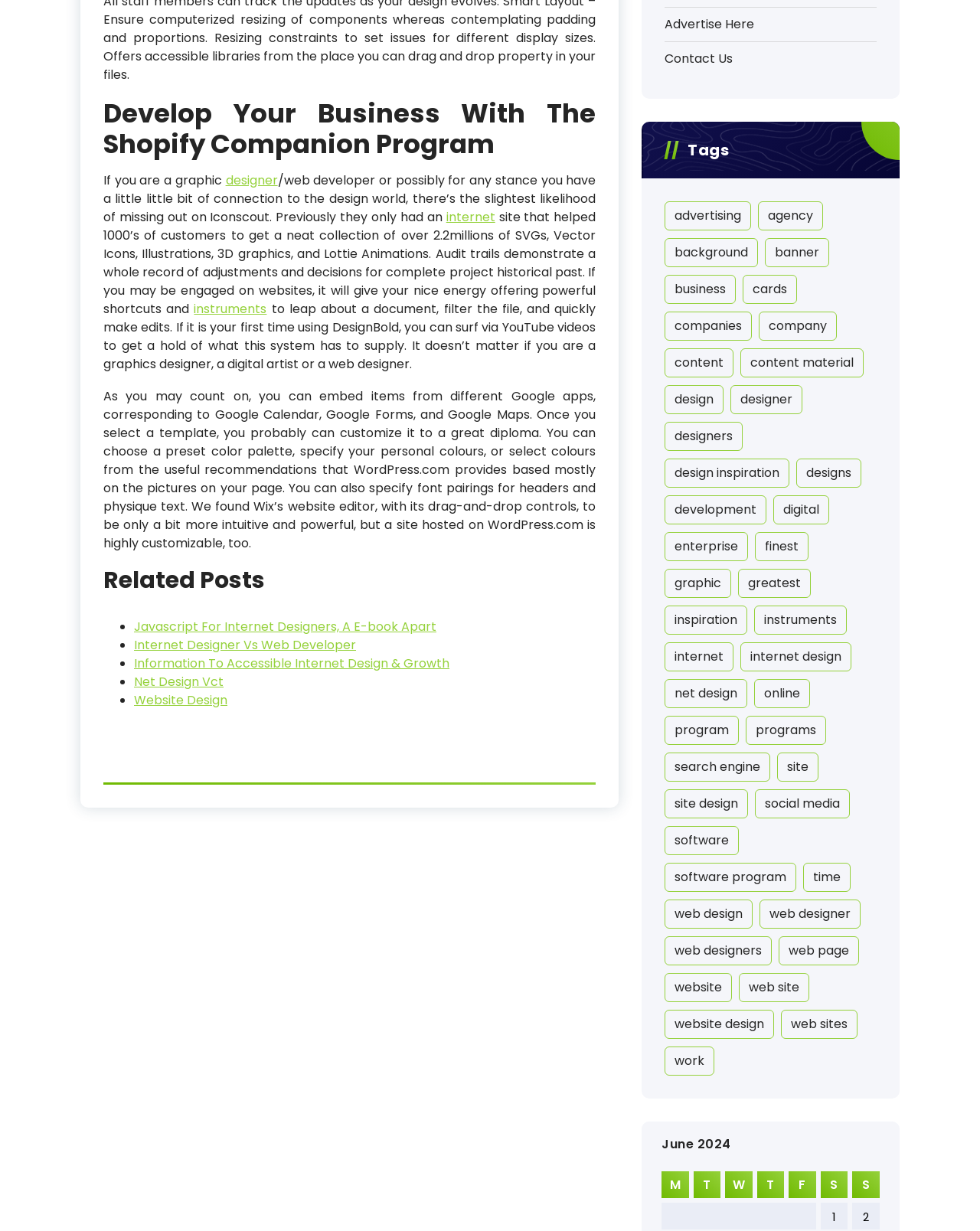Identify the bounding box coordinates of the element to click to follow this instruction: 'Click on 'Advertise Here''. Ensure the coordinates are four float values between 0 and 1, provided as [left, top, right, bottom].

[0.678, 0.006, 0.895, 0.034]